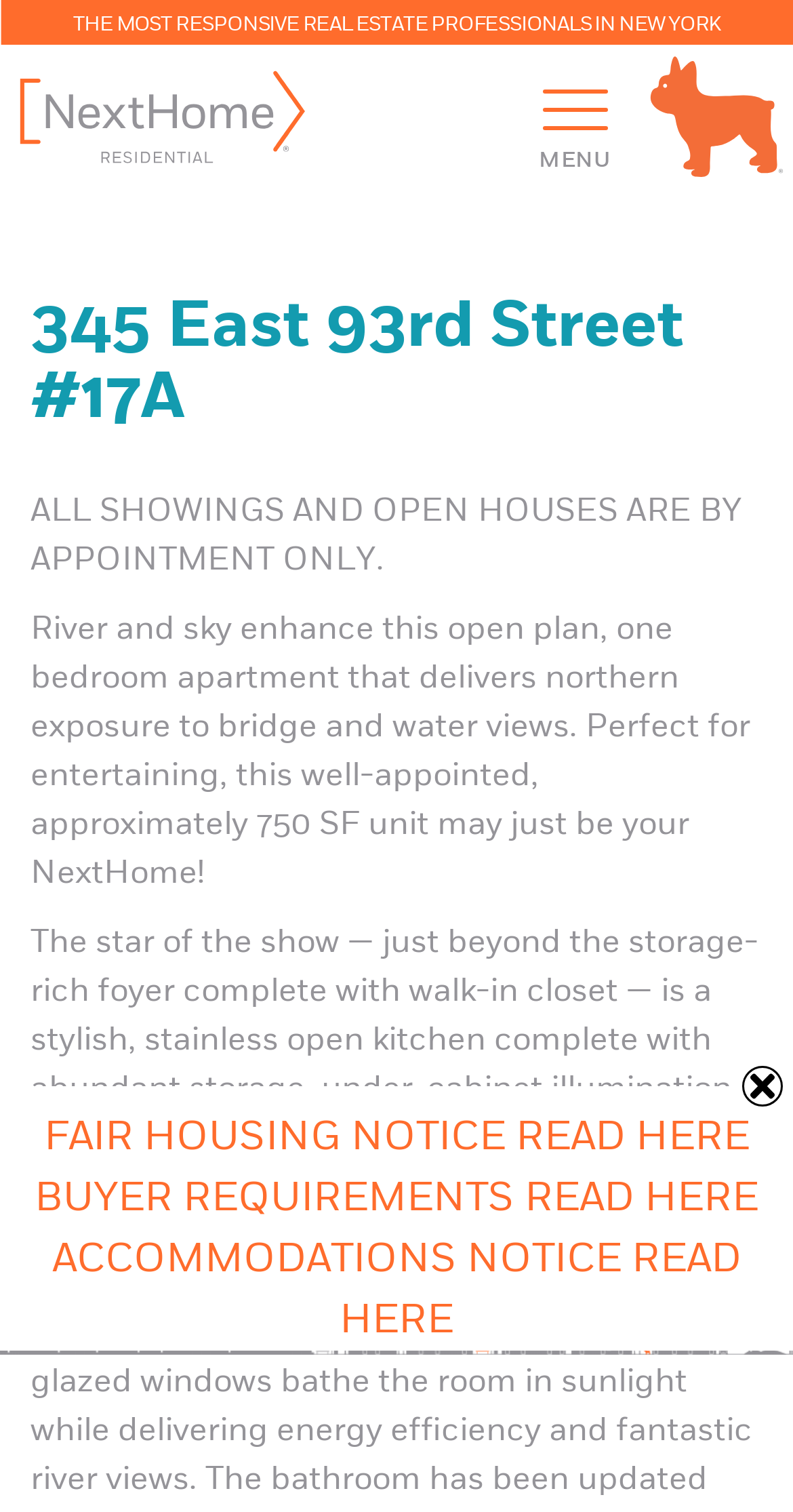Provide a comprehensive description of the webpage.

This webpage appears to be a real estate listing for an apartment, specifically 345 East 93rd Street #17A. At the top of the page, there is a heading with the address of the apartment, followed by a notice stating that all showings and open houses are by appointment only. Below this notice is a descriptive paragraph about the apartment, highlighting its open plan, northern exposure, and water views.

To the top left of the page, there is a static text element with a slogan, "THE MOST RESPONSIVE REAL ESTATE PROFESSIONALS IN NEW YORK". Next to it, there is an empty link. On the top right, there is a button labeled "Menu Trigger" with the text "MENU" inside.

At the bottom of the page, there are three sections with notices. The first section has a "FAIR HOUSING NOTICE" with a "READ HERE" link next to it. The second section has a "BUYER REQUIREMENTS" notice with another "READ HERE" link. The third section has an "ACCOMMODATIONS NOTICE" with a "READ HERE" link.

There is also an empty link at the bottom right corner of the page. Overall, the webpage has a simple layout with a focus on providing information about the apartment and its requirements.